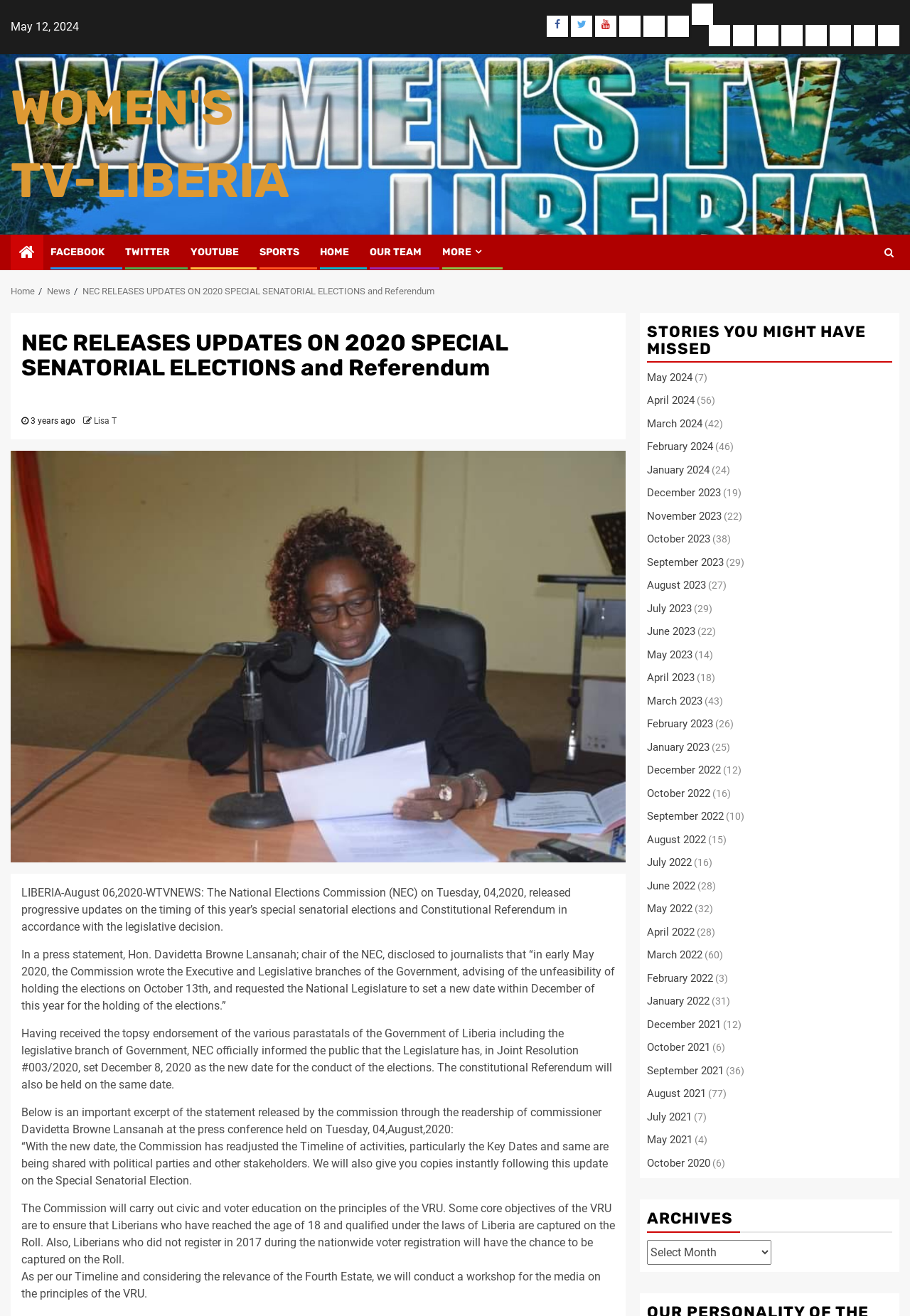Please determine the bounding box coordinates of the area that needs to be clicked to complete this task: 'Read about NEC RELEASES UPDATES ON 2020 SPECIAL SENATORIAL ELECTIONS and Referendum'. The coordinates must be four float numbers between 0 and 1, formatted as [left, top, right, bottom].

[0.023, 0.251, 0.676, 0.289]